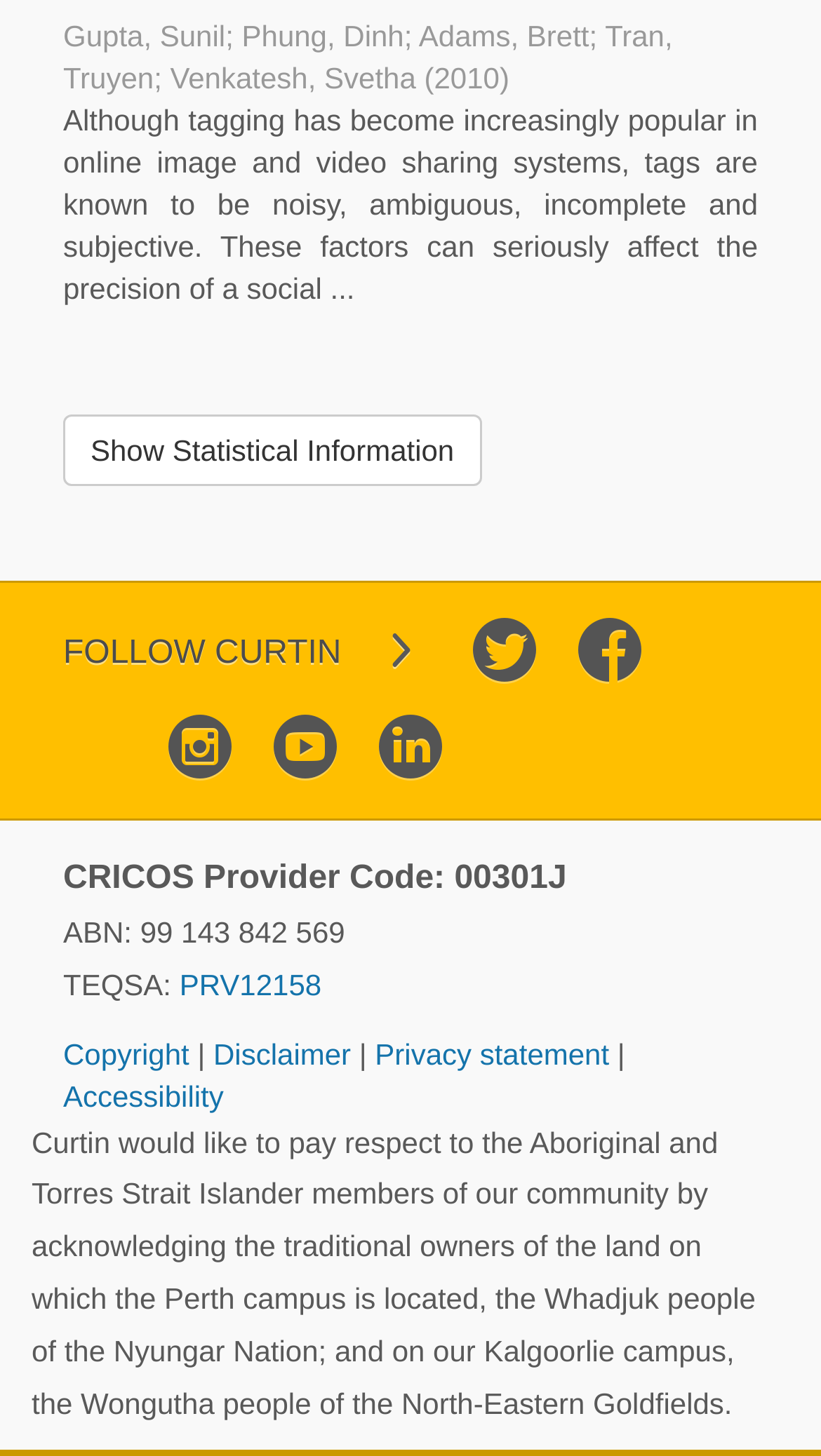Please find and report the bounding box coordinates of the element to click in order to perform the following action: "Follow Curtin". The coordinates should be expressed as four float numbers between 0 and 1, in the format [left, top, right, bottom].

[0.077, 0.436, 0.416, 0.461]